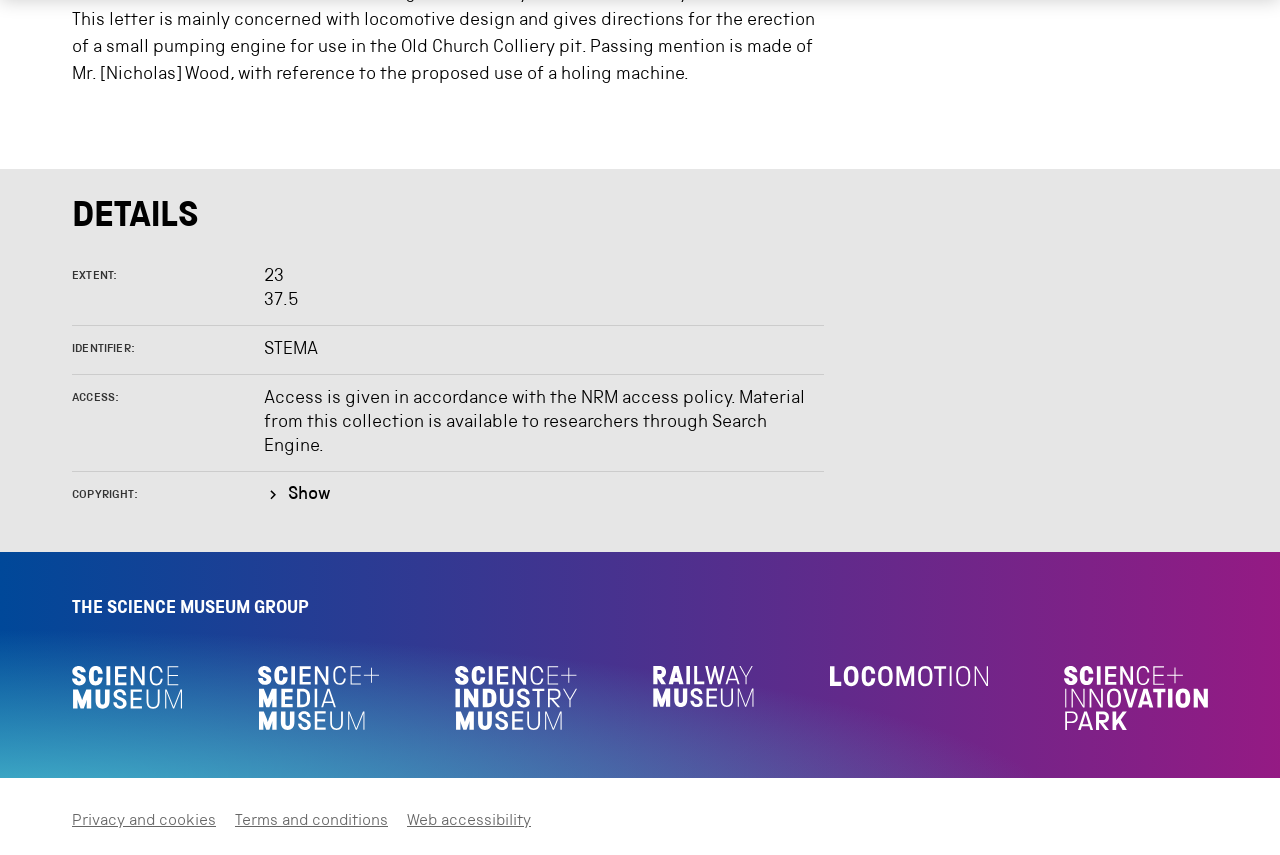Please identify the coordinates of the bounding box that should be clicked to fulfill this instruction: "View the Terms and conditions page".

[0.184, 0.952, 0.303, 0.971]